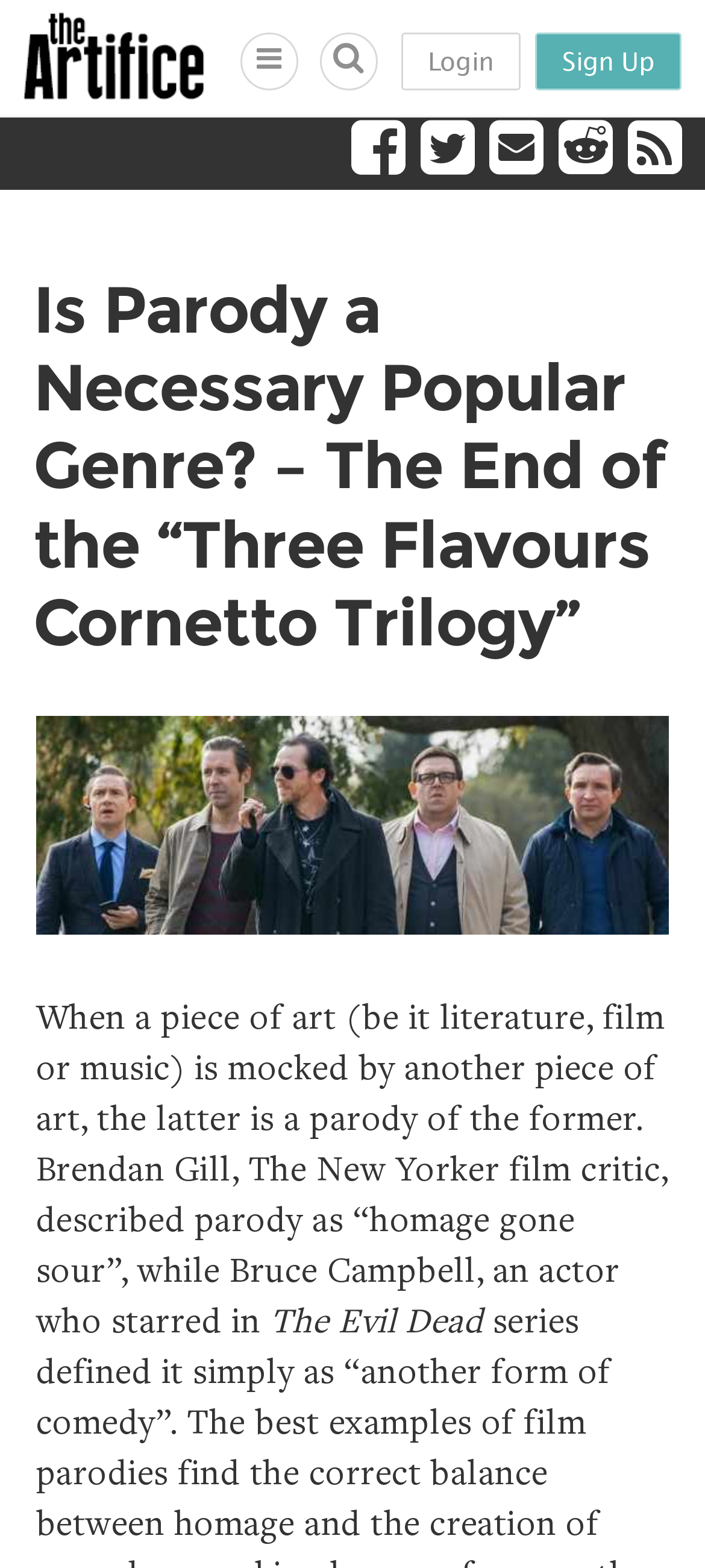What is the name of the film critic mentioned?
Please use the image to provide an in-depth answer to the question.

The webpage content mentions 'Brendan Gill, The New Yorker film critic' in the StaticText element, which indicates that the film critic mentioned is Brendan Gill.